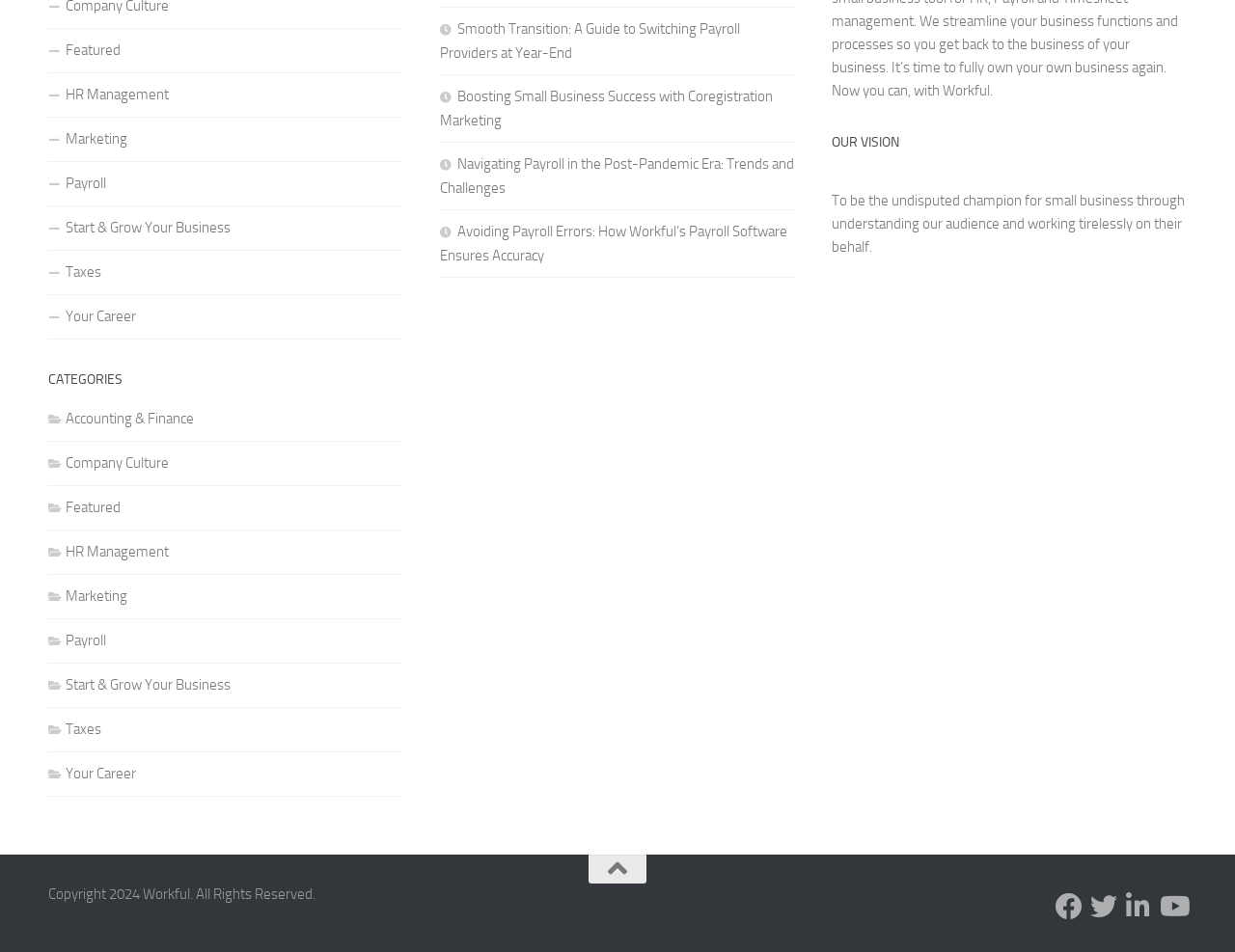Use the details in the image to answer the question thoroughly: 
What is the copyright year of Workful's content?

The copyright information at the bottom of the webpage states 'Copyright 2024 Workful. All Rights Reserved.', indicating that the content on this webpage is copyrighted by Workful in the year 2024.